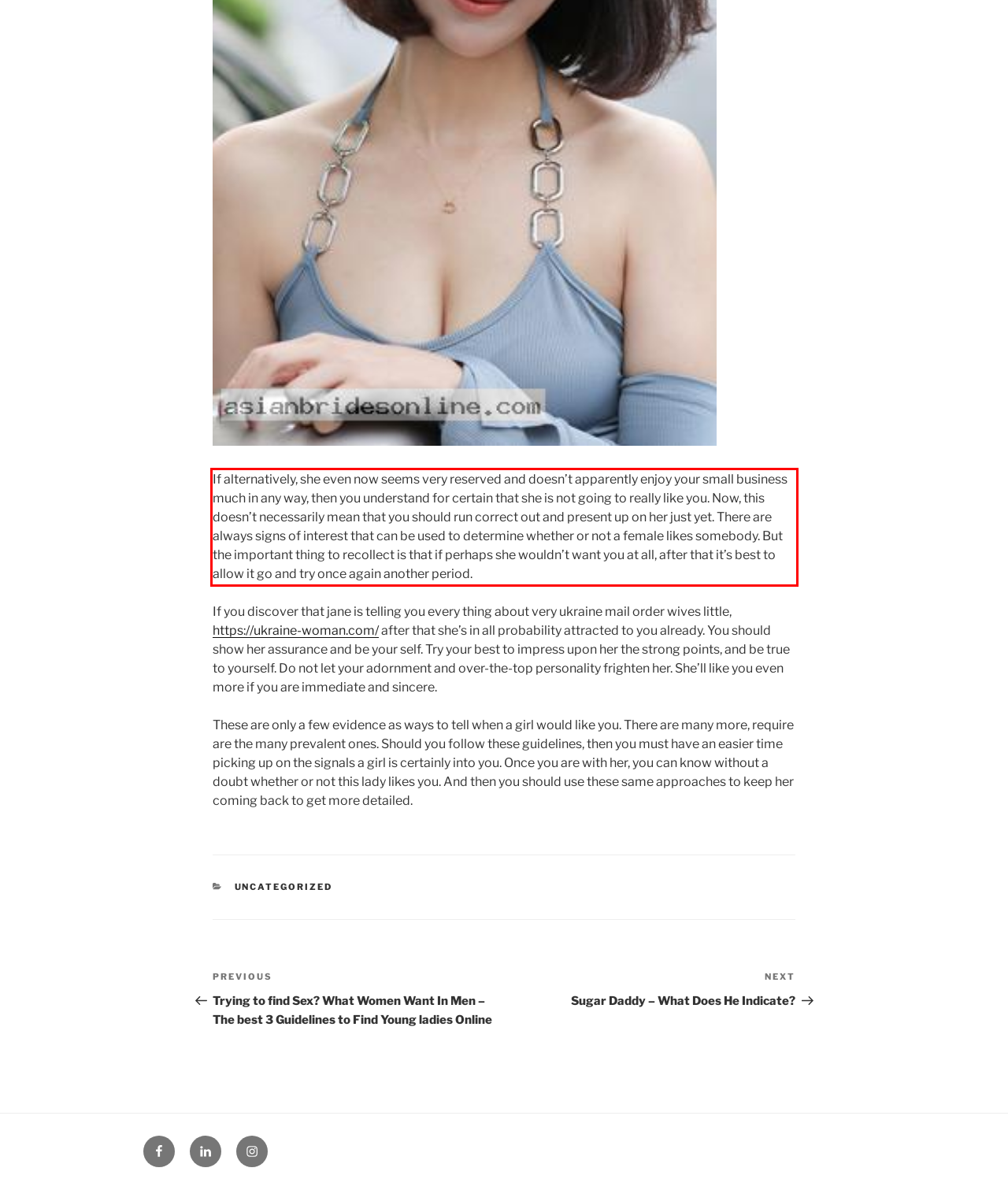Please perform OCR on the text content within the red bounding box that is highlighted in the provided webpage screenshot.

If alternatively, she even now seems very reserved and doesn’t apparently enjoy your small business much in any way, then you understand for certain that she is not going to really like you. Now, this doesn’t necessarily mean that you should run correct out and present up on her just yet. There are always signs of interest that can be used to determine whether or not a female likes somebody. But the important thing to recollect is that if perhaps she wouldn’t want you at all, after that it’s best to allow it go and try once again another period.